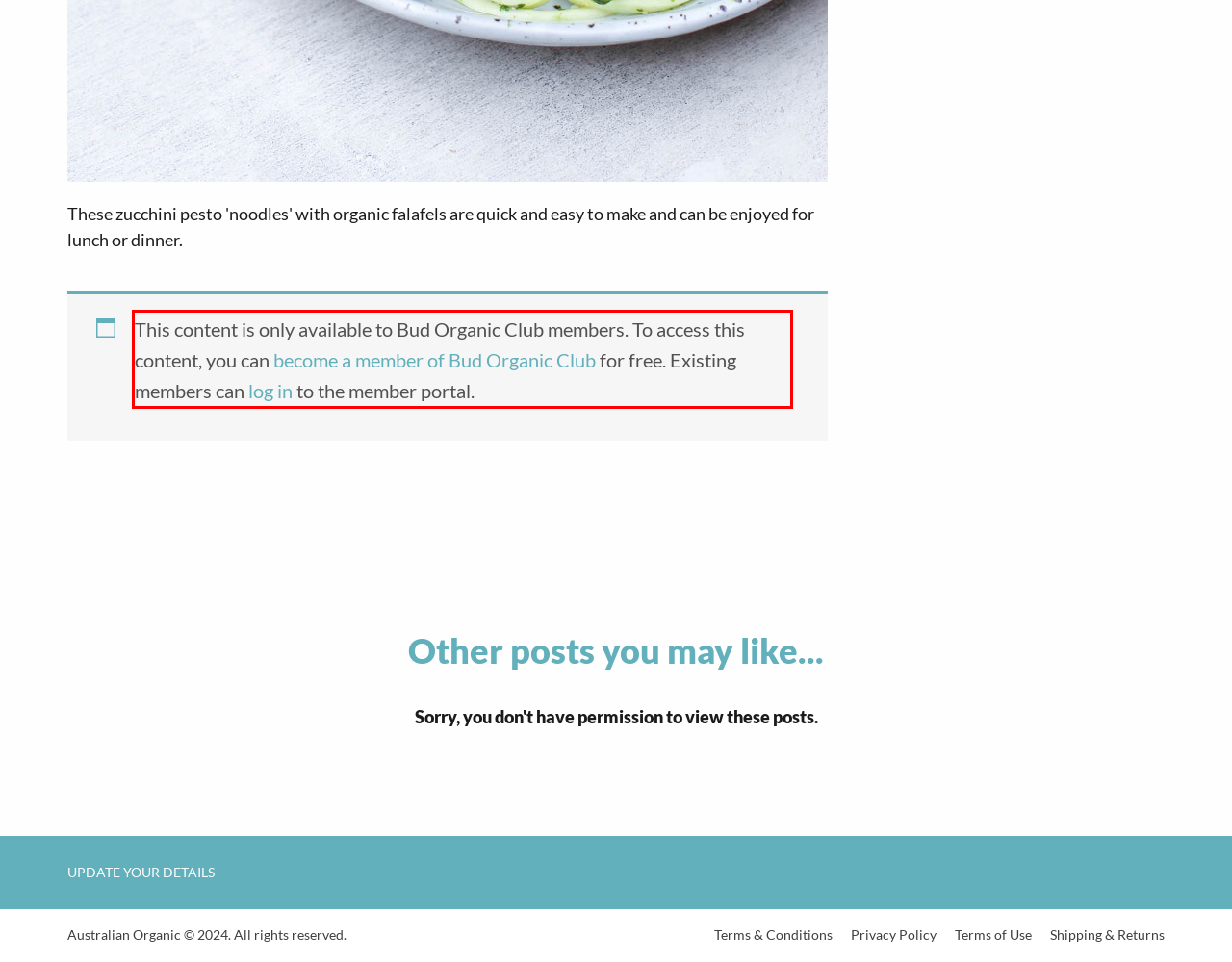Analyze the screenshot of the webpage that features a red bounding box and recognize the text content enclosed within this red bounding box.

This content is only available to Bud Organic Club members. To access this content, you can become a member of Bud Organic Club for free. Existing members can log in to the member portal.